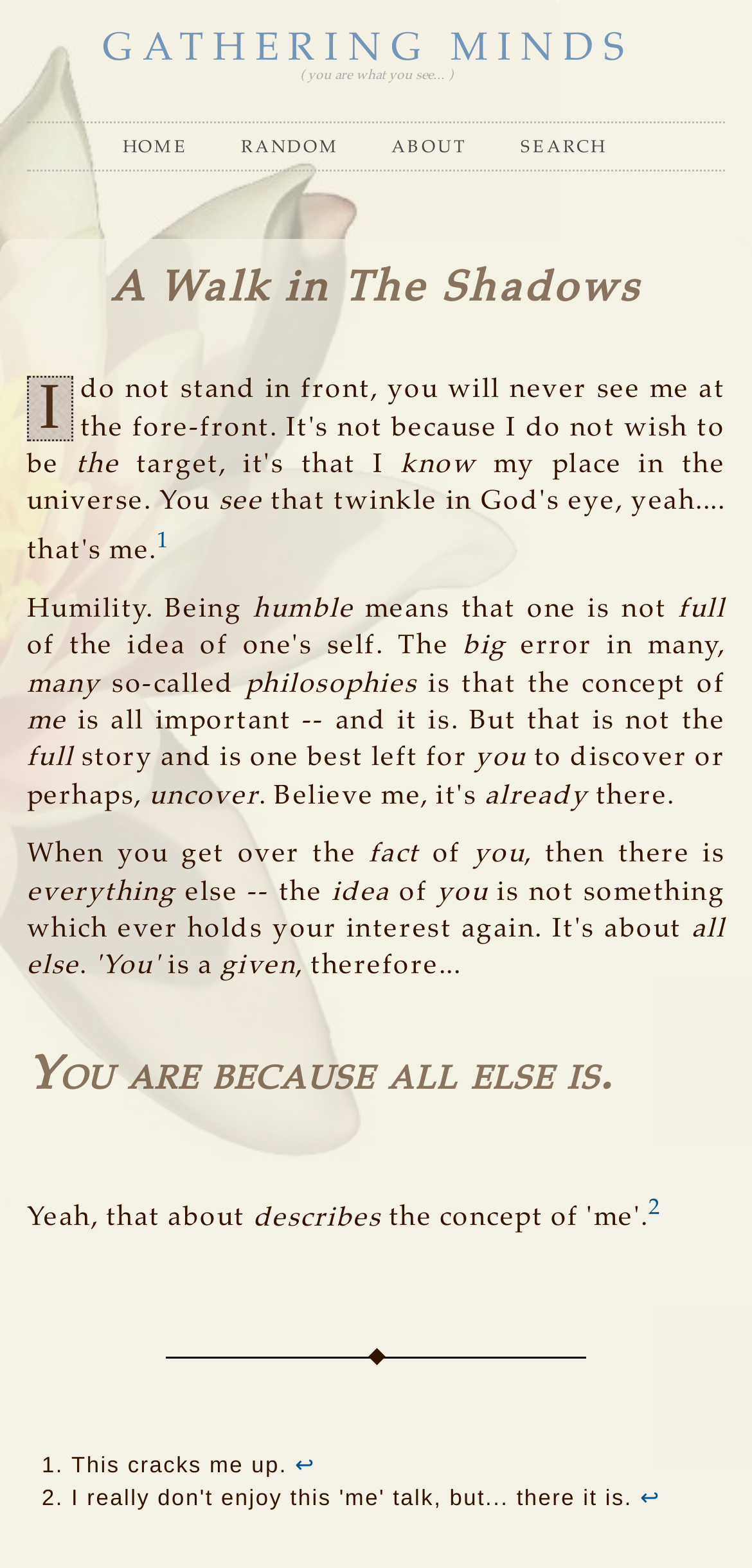Given the element description, predict the bounding box coordinates in the format (top-left x, top-left y, bottom-right x, bottom-right y). Make sure all values are between 0 and 1. Here is the element description: GATHERING MINDS

[0.136, 0.018, 0.844, 0.046]